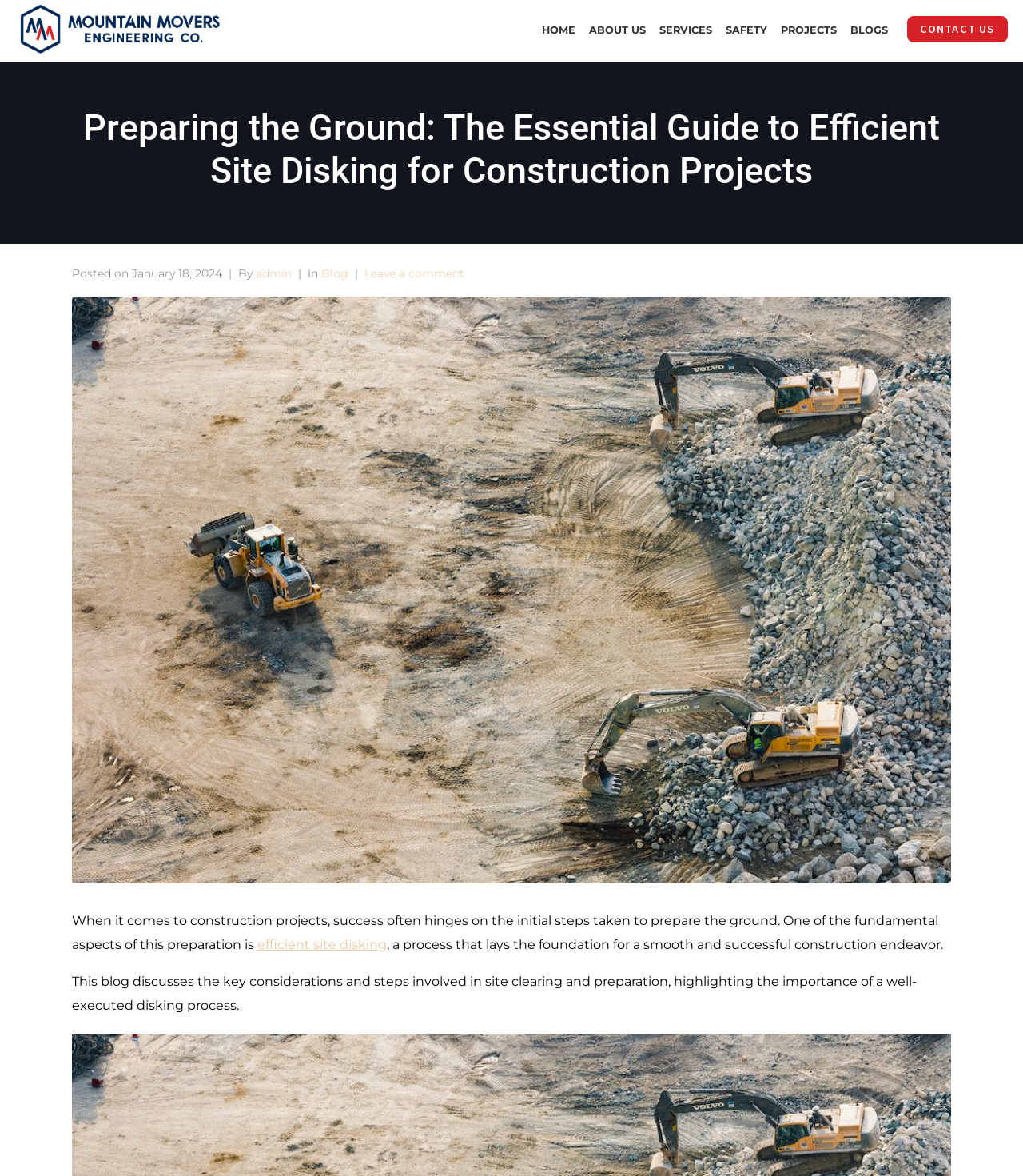What is the name of the company?
Please craft a detailed and exhaustive response to the question.

The company name can be found in the top-left corner of the webpage, where it is written as 'Mountain Movers' and also has an image with the same name.